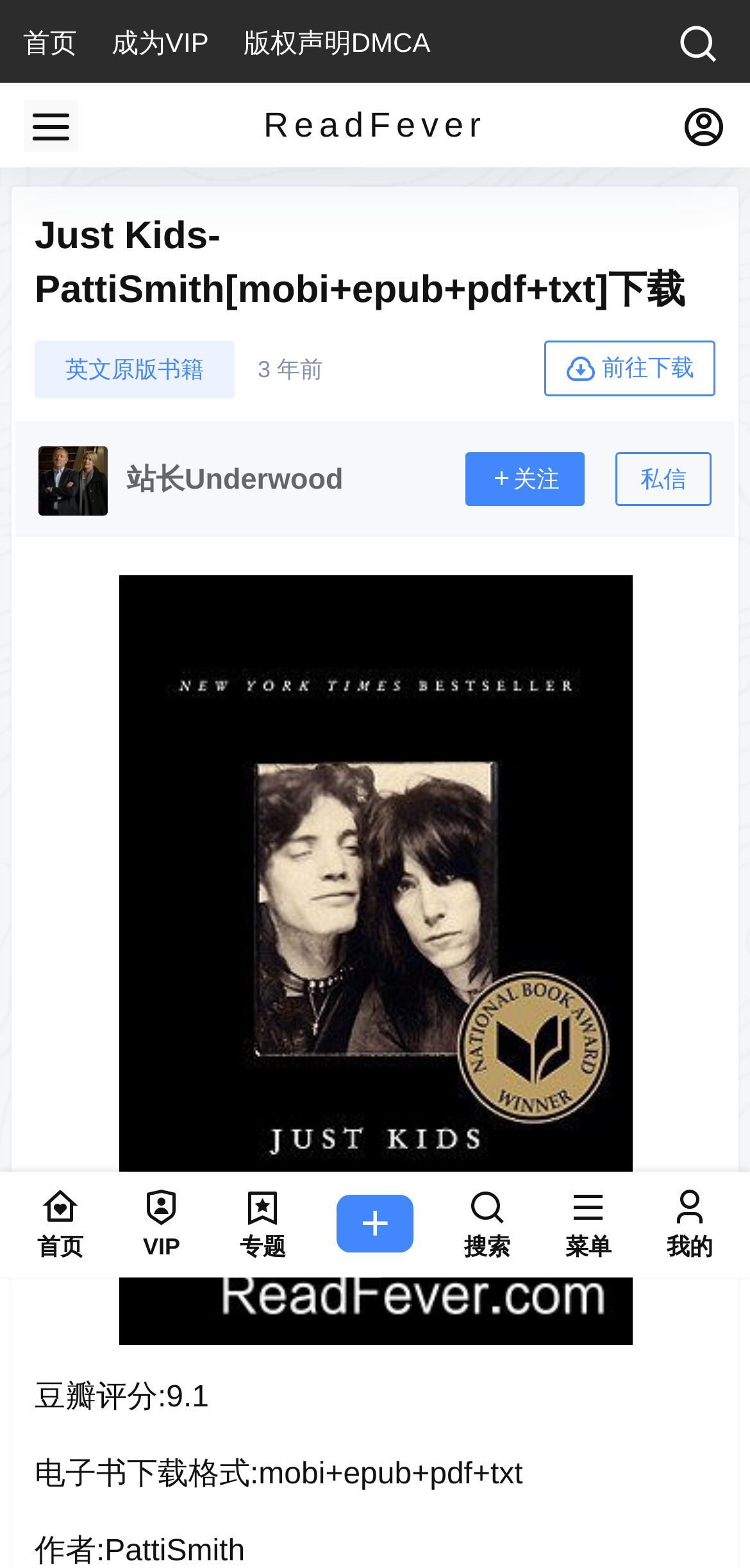Please specify the bounding box coordinates of the element that should be clicked to execute the given instruction: 'follow the author'. Ensure the coordinates are four float numbers between 0 and 1, expressed as [left, top, right, bottom].

[0.621, 0.288, 0.779, 0.323]